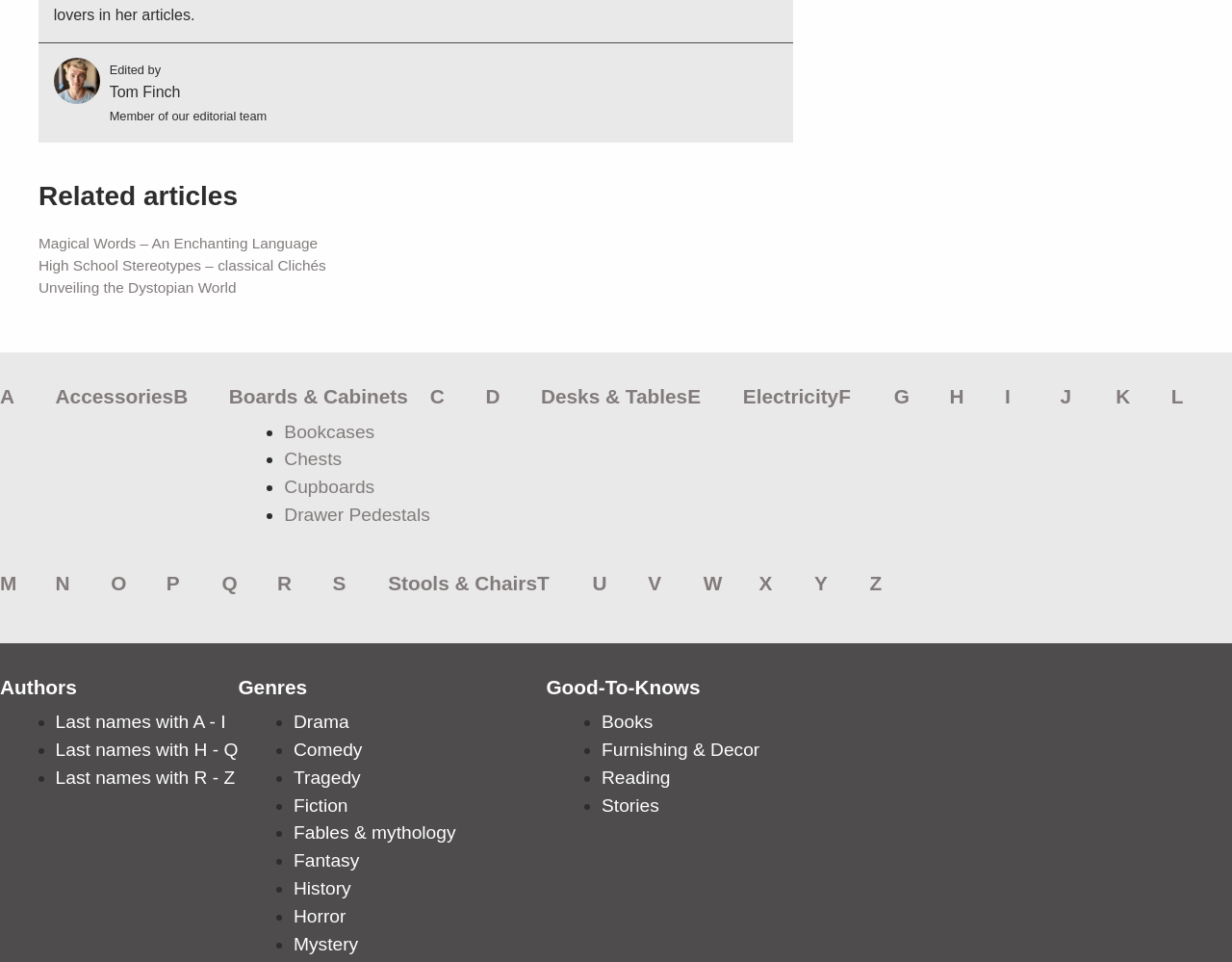Kindly determine the bounding box coordinates for the clickable area to achieve the given instruction: "Go to 'Desks & Tables'".

[0.439, 0.4, 0.558, 0.424]